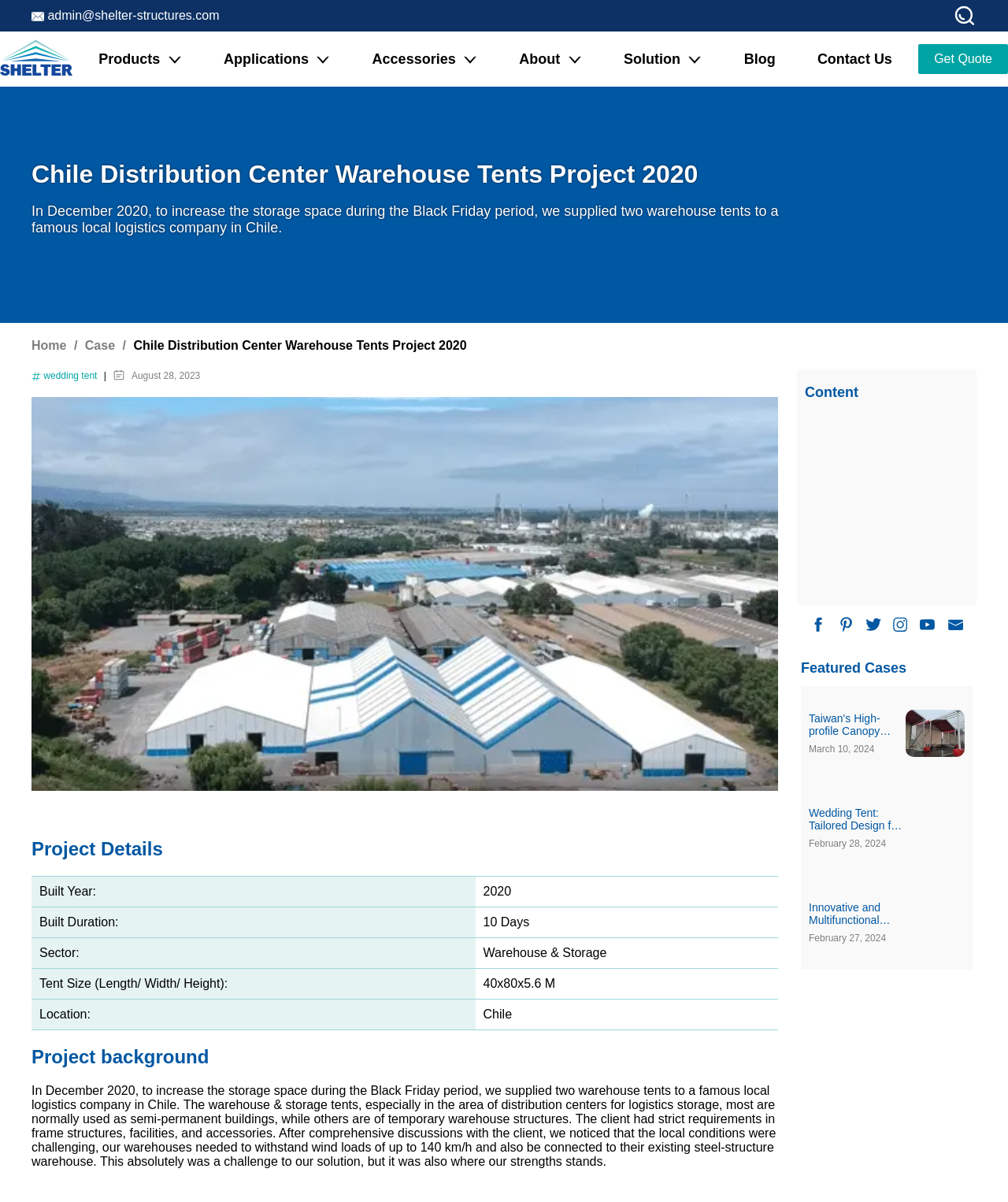Determine the bounding box coordinates of the target area to click to execute the following instruction: "Click on Products."

[0.098, 0.036, 0.159, 0.063]